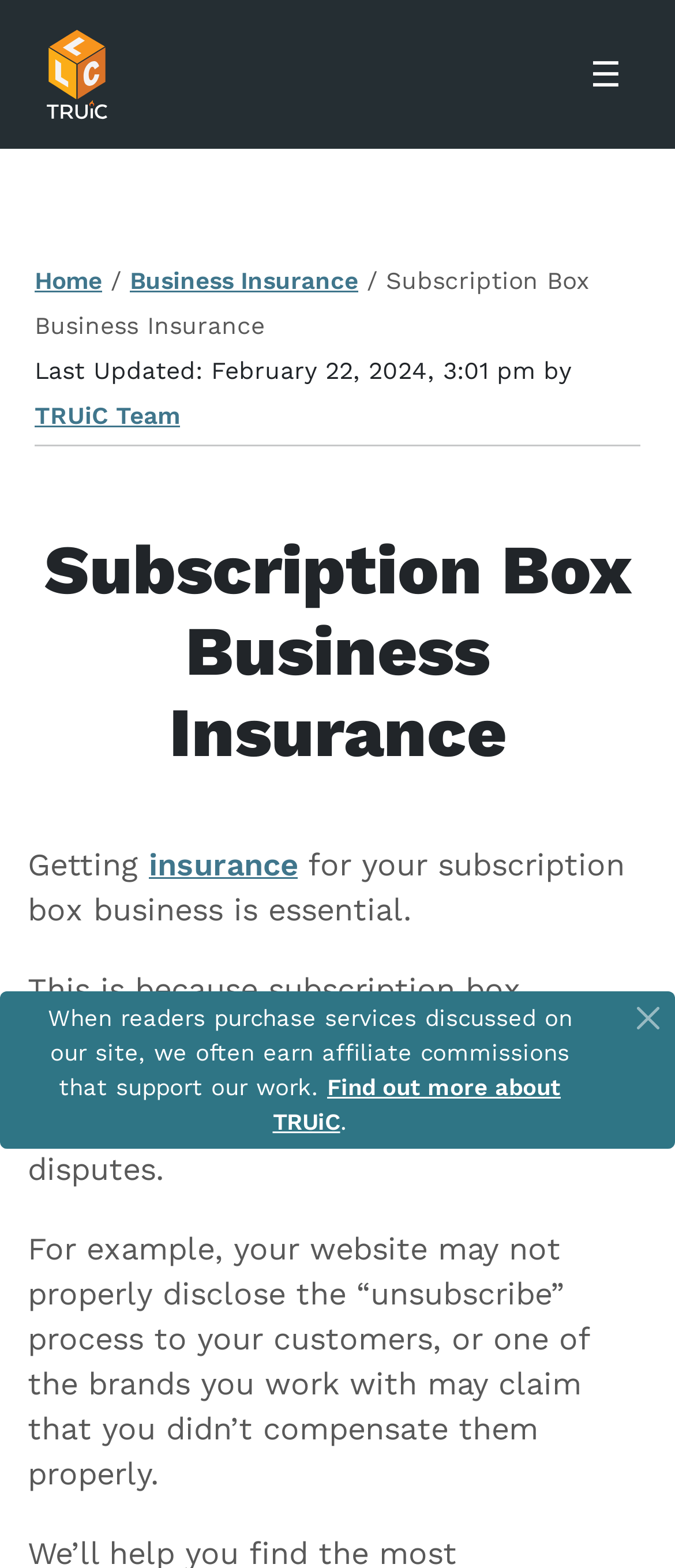Determine the bounding box coordinates of the clickable area required to perform the following instruction: "Click the 'TRUiC Team' link". The coordinates should be represented as four float numbers between 0 and 1: [left, top, right, bottom].

[0.051, 0.256, 0.267, 0.274]